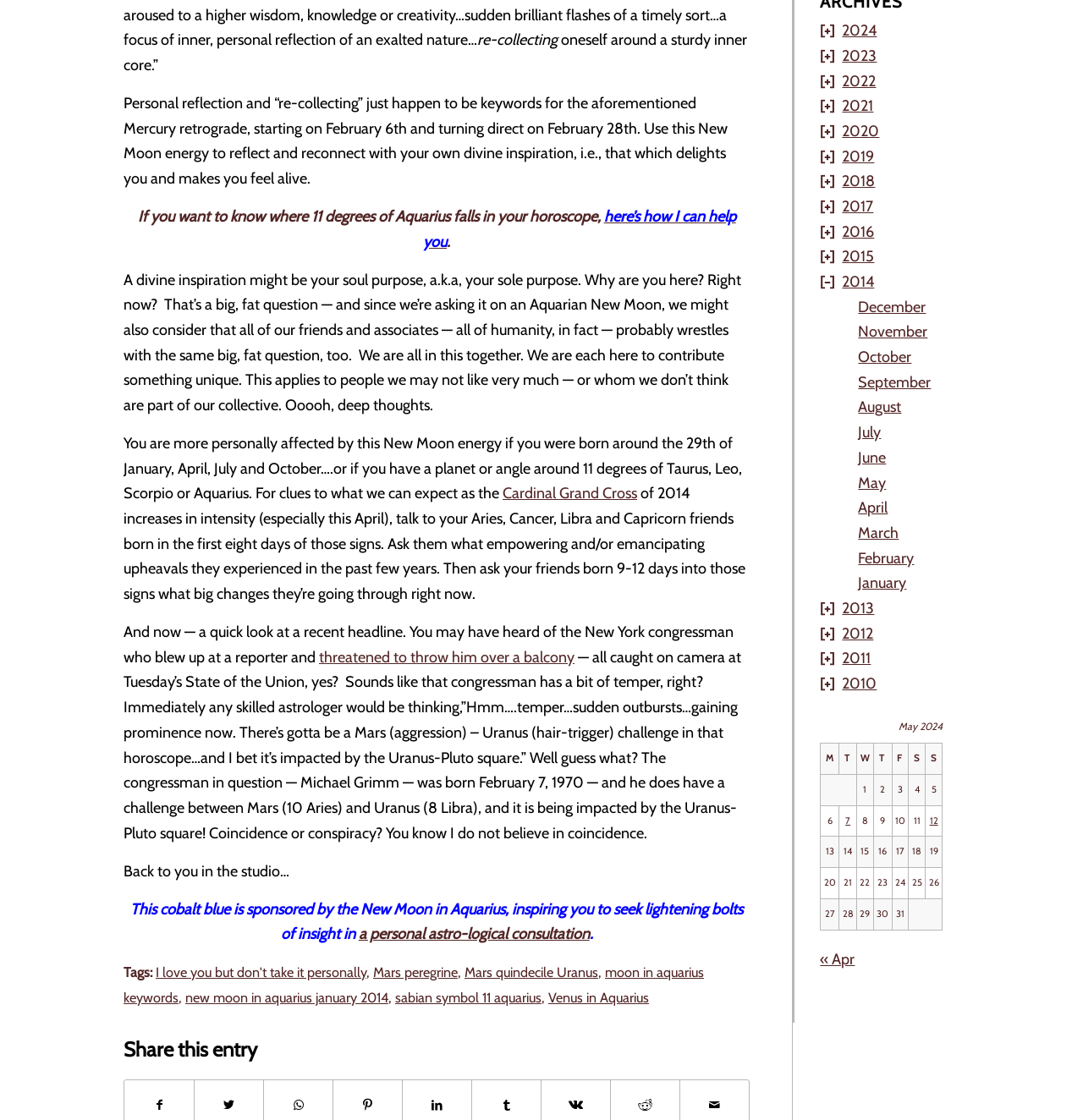Please determine the bounding box coordinates, formatted as (top-left x, top-left y, bottom-right x, bottom-right y), with all values as floating point numbers between 0 and 1. Identify the bounding box of the region described as: Mars quindecile Uranus

[0.429, 0.86, 0.552, 0.876]